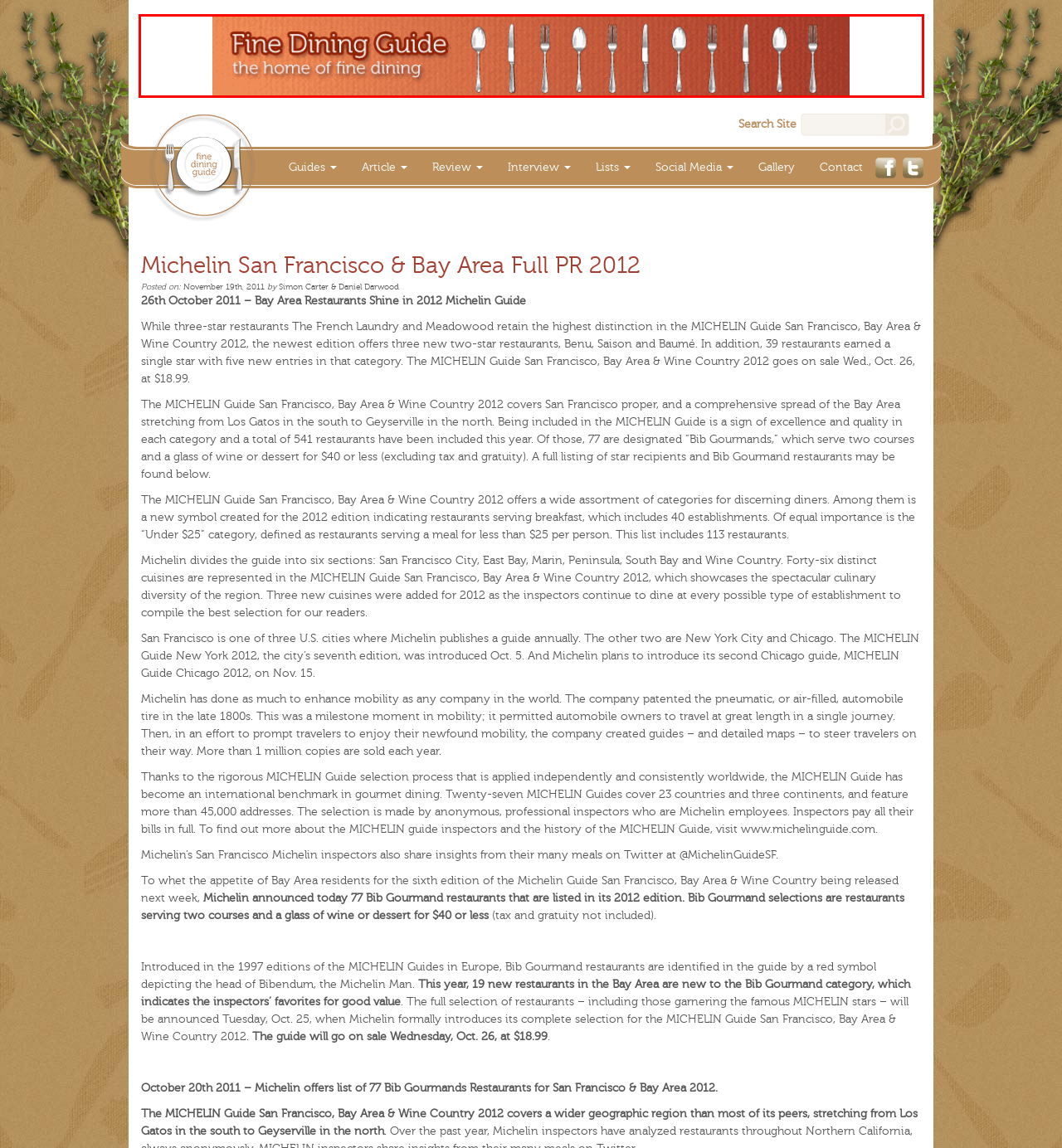Examine the screenshot of a webpage with a red bounding box around a UI element. Select the most accurate webpage description that corresponds to the new page after clicking the highlighted element. Here are the choices:
A. Gallery | Fine Dining Guide
B. Fine Dining Guide The Home of Fine Dining
C. Newsletter: February 2015 | Fine Dining Guide
D. Newsletter: Fine Dining Guide October 2018 | Fine Dining Guide
E. Restaurant Review: Boxing Hare, Swerford, September 2019 | Fine Dining Guide
F. Contact | Fine Dining Guide
G. Restaurateur Interview: Carina Contini (March 2024) | Fine Dining Guide
H. Restaurant Review: Heron, Edinburgh (Oct 2021) | Fine Dining Guide

B